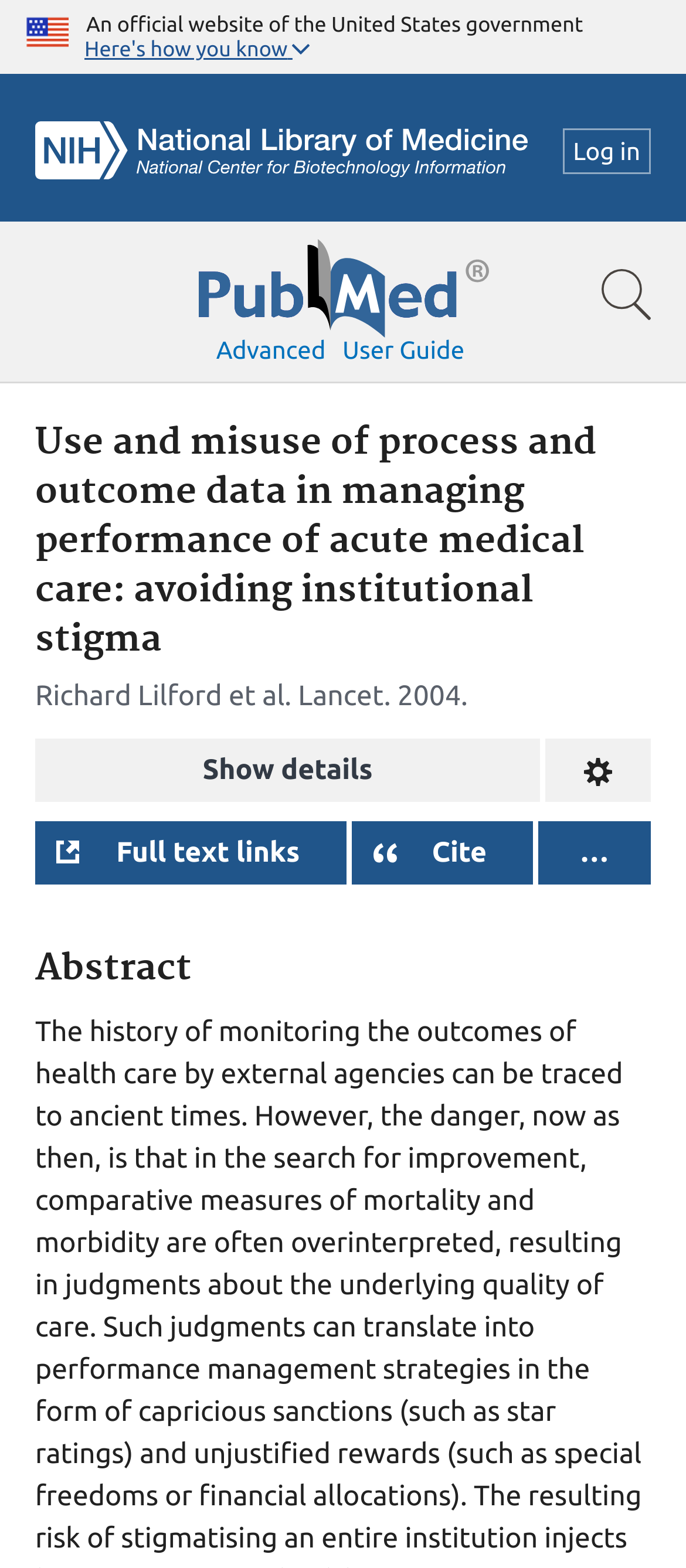Determine the bounding box coordinates for the UI element with the following description: "parent_node: Advanced aria-label="Pubmed Logo"". The coordinates should be four float numbers between 0 and 1, represented as [left, top, right, bottom].

[0.288, 0.153, 0.712, 0.203]